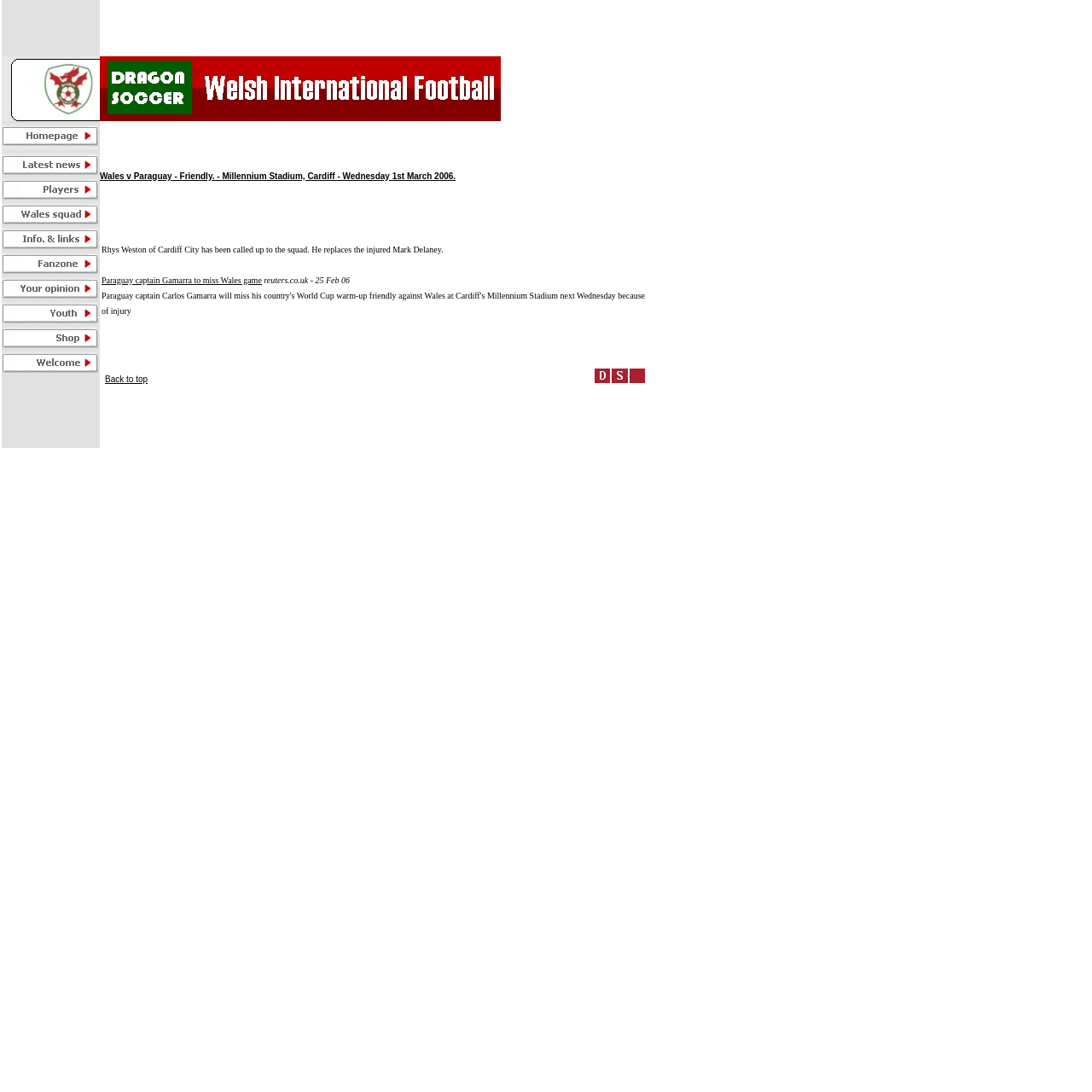Please provide a detailed answer to the question below based on the screenshot: 
What is the name of the stadium where the Wales v Paraguay friendly match will be held?

I found this information by looking at the text in the LayoutTableCell element with the text 'Wales v Paraguay - Friendly. - Millennium Stadium, Cardiff - Wednesday 1st March 2006.' which is located in the second LayoutTableRow of the first LayoutTable.